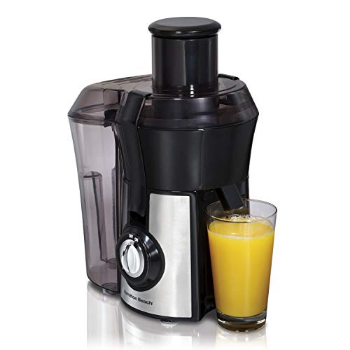Summarize the image with a detailed description that highlights all prominent details.

This image showcases the Hamilton Beach 67608 Big Mouth Juice Extractor, a sleek stainless steel appliance designed for efficient juicing. The juicer features a large transparent container for pulp accumulation, highlighting its user-friendly design. Next to the juicer sits a glass filled with freshly extracted orange juice, emphasizing its ability to produce nutritious beverages. With its modern aesthetics and practical design, this juicer is perfect for those looking to enjoy homemade juice with minimal preparation time. Notably, this model is discontinued, making it a unique find for enthusiasts of kitchen appliances.